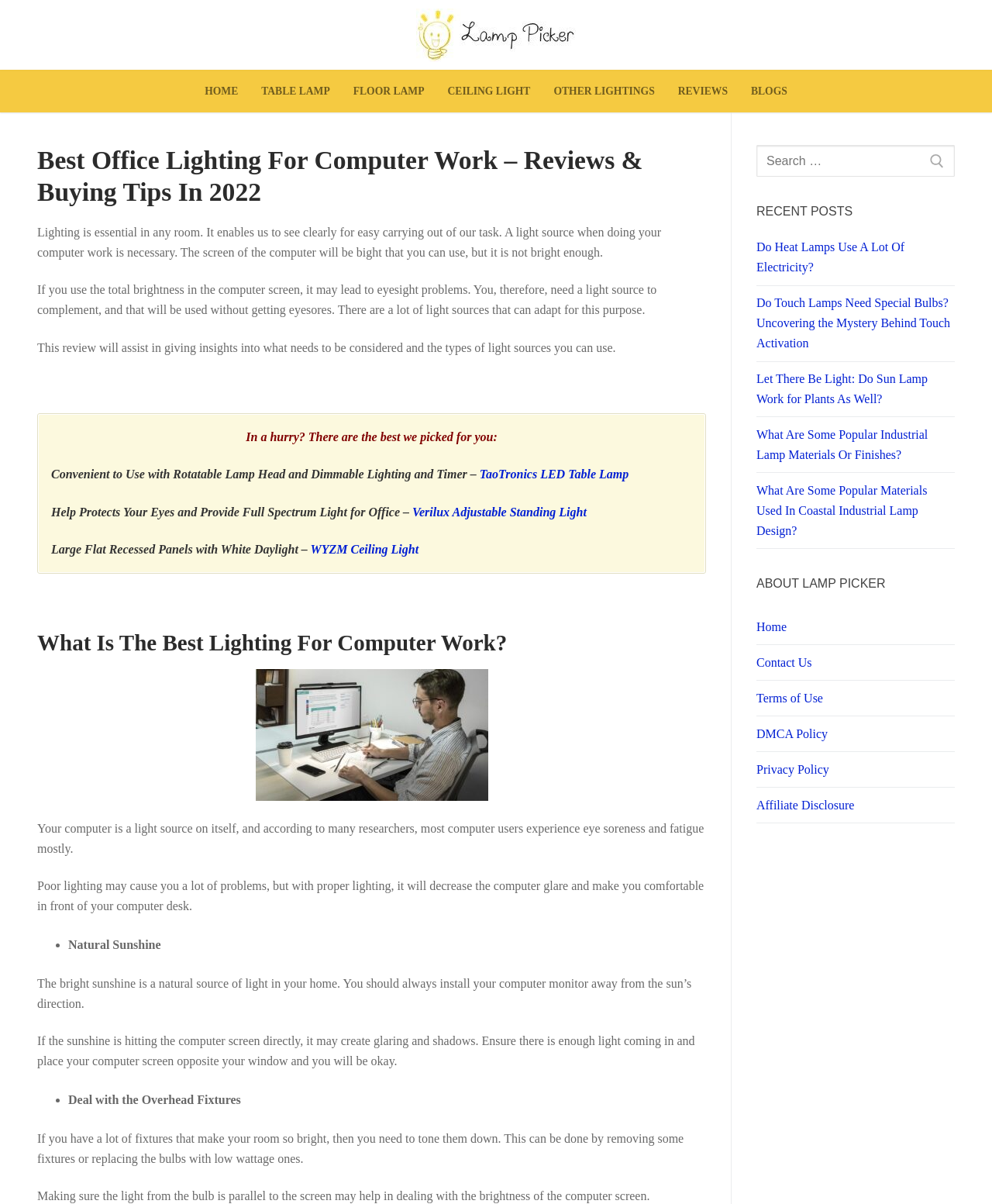Determine the coordinates of the bounding box that should be clicked to complete the instruction: "Read the 'Best Office Lighting For Computer Work – Reviews & Buying Tips In 2022' article". The coordinates should be represented by four float numbers between 0 and 1: [left, top, right, bottom].

[0.038, 0.12, 0.712, 0.173]